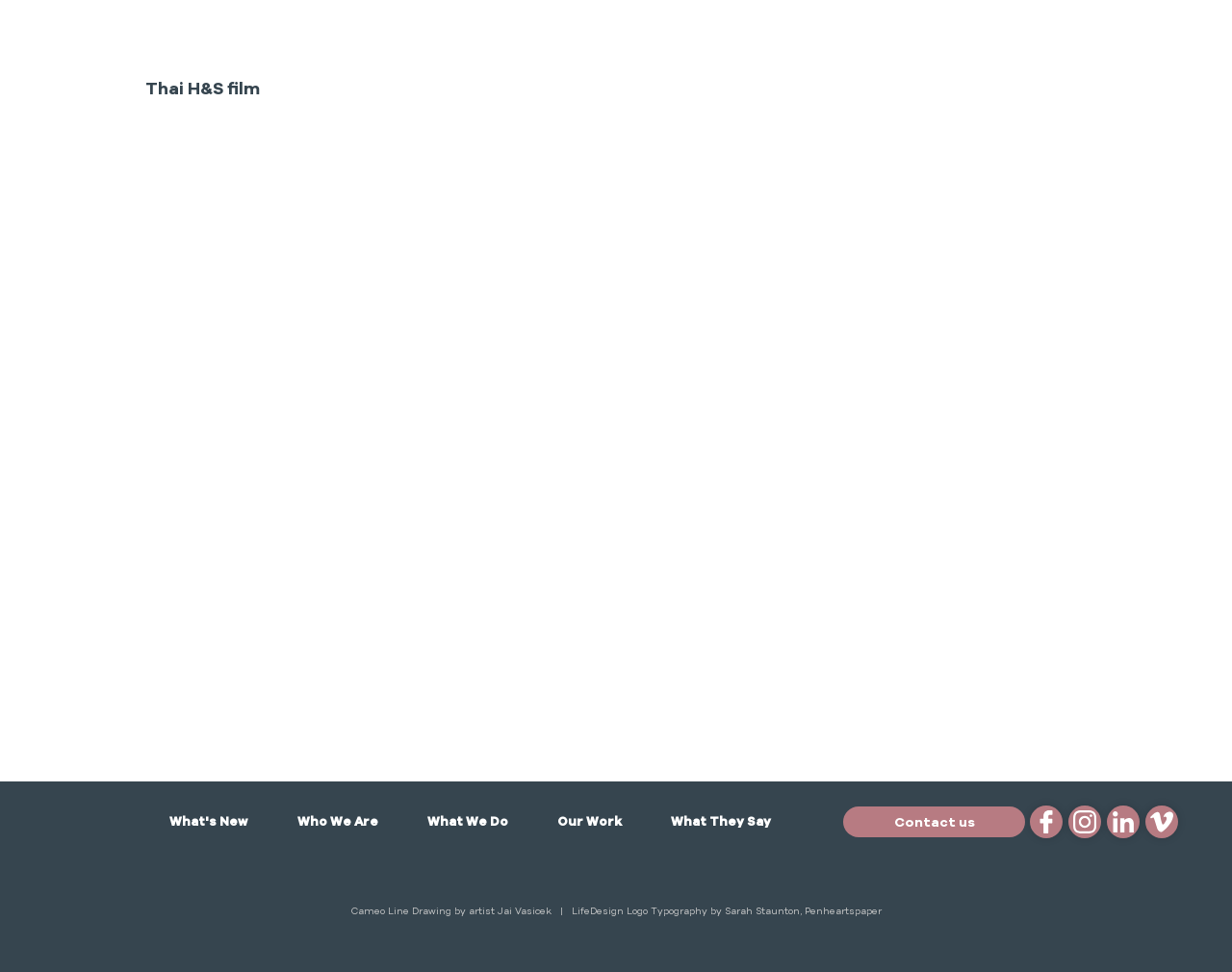Identify the bounding box coordinates of the clickable region required to complete the instruction: "Visit facebook page". The coordinates should be given as four float numbers within the range of 0 and 1, i.e., [left, top, right, bottom].

[0.836, 0.829, 0.862, 0.863]